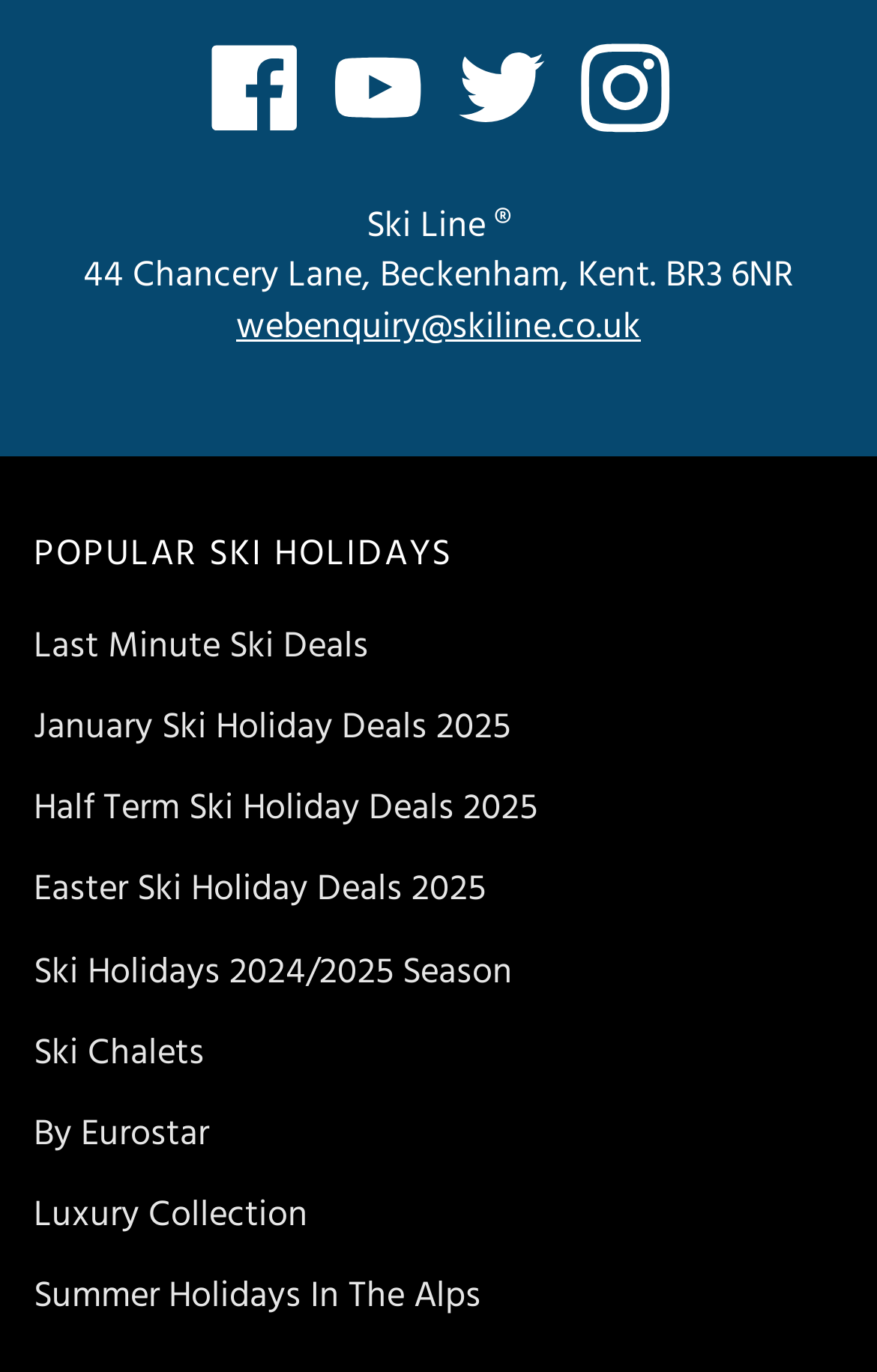What is the location of the company?
Answer with a single word or phrase by referring to the visual content.

Beckenham, Kent